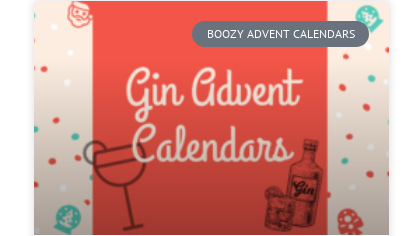Answer succinctly with a single word or phrase:
What is written on the decorative bottle?

Gin